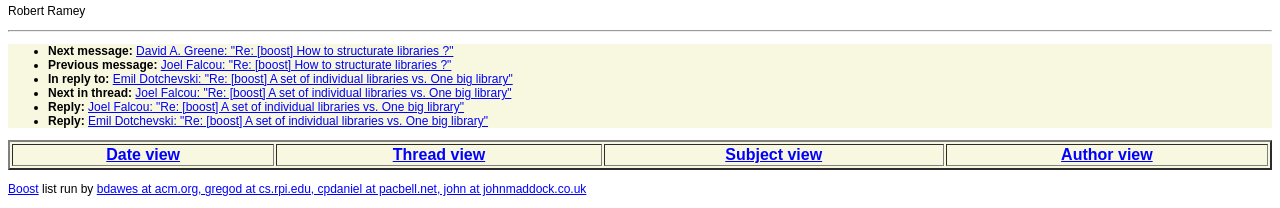Please specify the bounding box coordinates of the clickable section necessary to execute the following command: "Visit Boost homepage".

[0.006, 0.875, 0.03, 0.942]